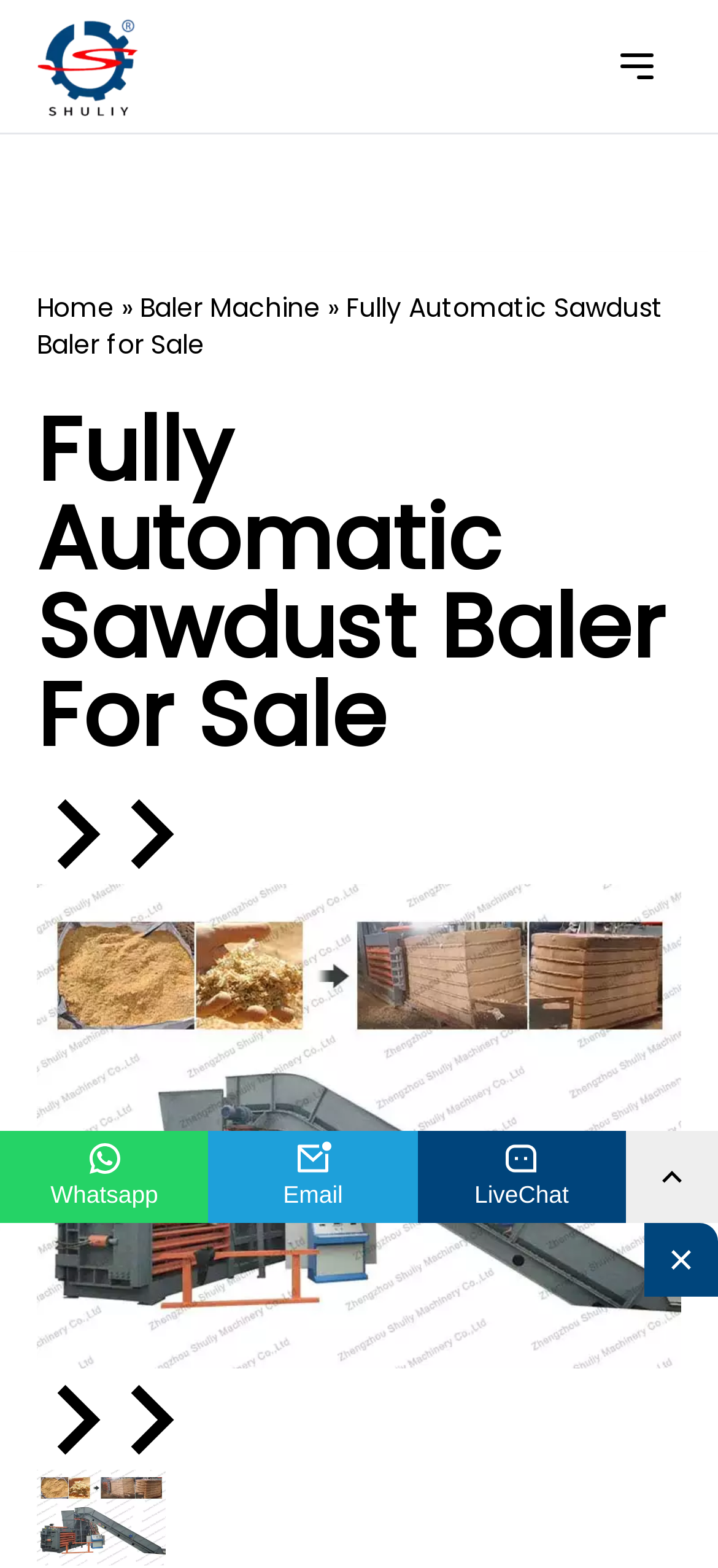Give a complete and precise description of the webpage's appearance.

This webpage is about a fully automatic sawdust baler for sale, specifically a horizontal press baler designed for compressing and baling sawdust and other wood waste. 

At the top of the page, there is a header section containing a logo on the left side and a button on the right side. Below the header, there is a navigation section with breadcrumbs, showing the current page's location in the website's hierarchy. The breadcrumbs include links to the home page and the baler machine category, as well as the current page's title.

Following the navigation section, there is a main heading that repeats the page's title. Below the heading, there is a carousel section that takes up most of the page's width. The carousel has previous and next slide buttons on both sides, and it contains an image of a sawdust baler for sale. 

At the bottom of the page, there are four links to contact the seller, including Whatsapp, Email, LiveChat, and an unknown option. Each link has an accompanying image.